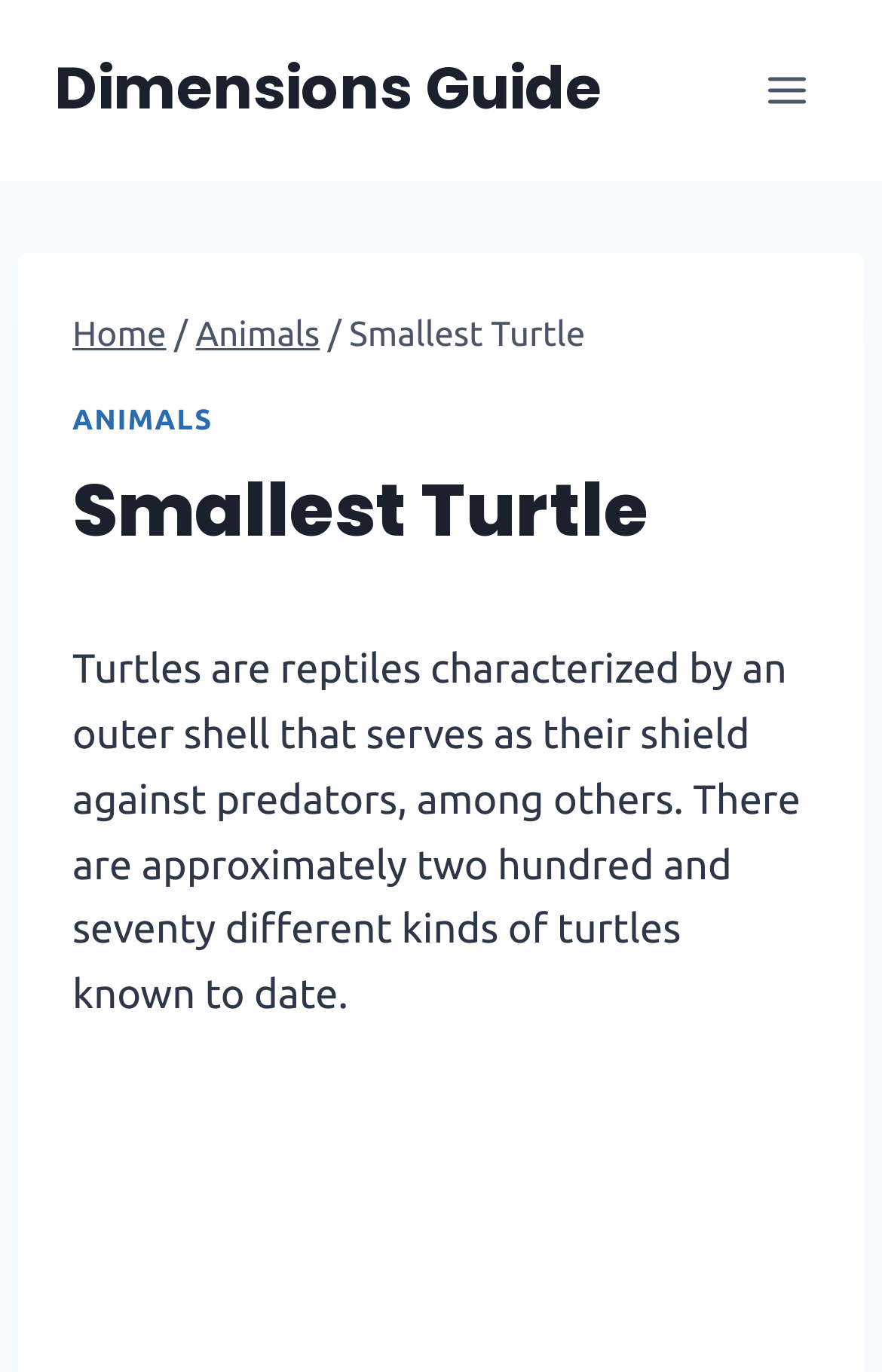Calculate the bounding box coordinates for the UI element based on the following description: "Home". Ensure the coordinates are four float numbers between 0 and 1, i.e., [left, top, right, bottom].

[0.082, 0.229, 0.189, 0.257]